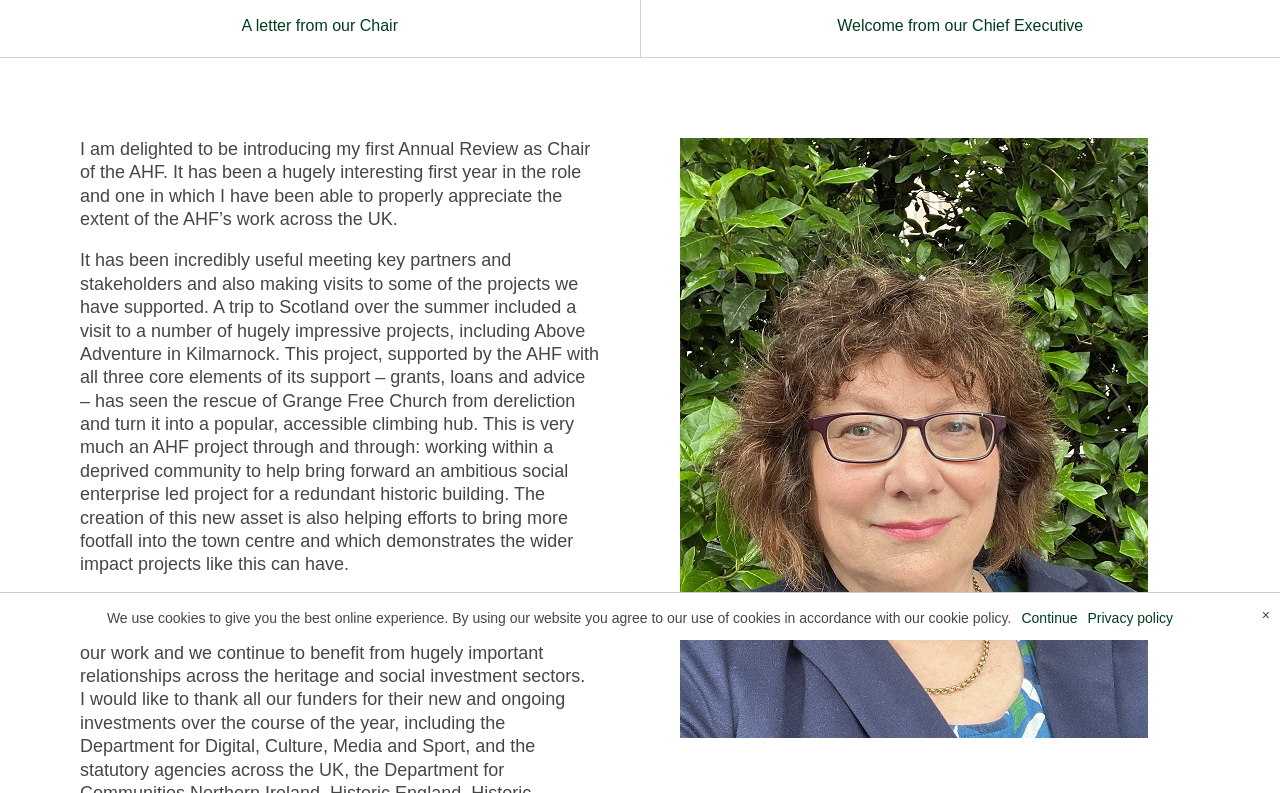Bounding box coordinates are specified in the format (top-left x, top-left y, bottom-right x, bottom-right y). All values are floating point numbers bounded between 0 and 1. Please provide the bounding box coordinate of the region this sentence describes: Continue

[0.798, 0.769, 0.842, 0.789]